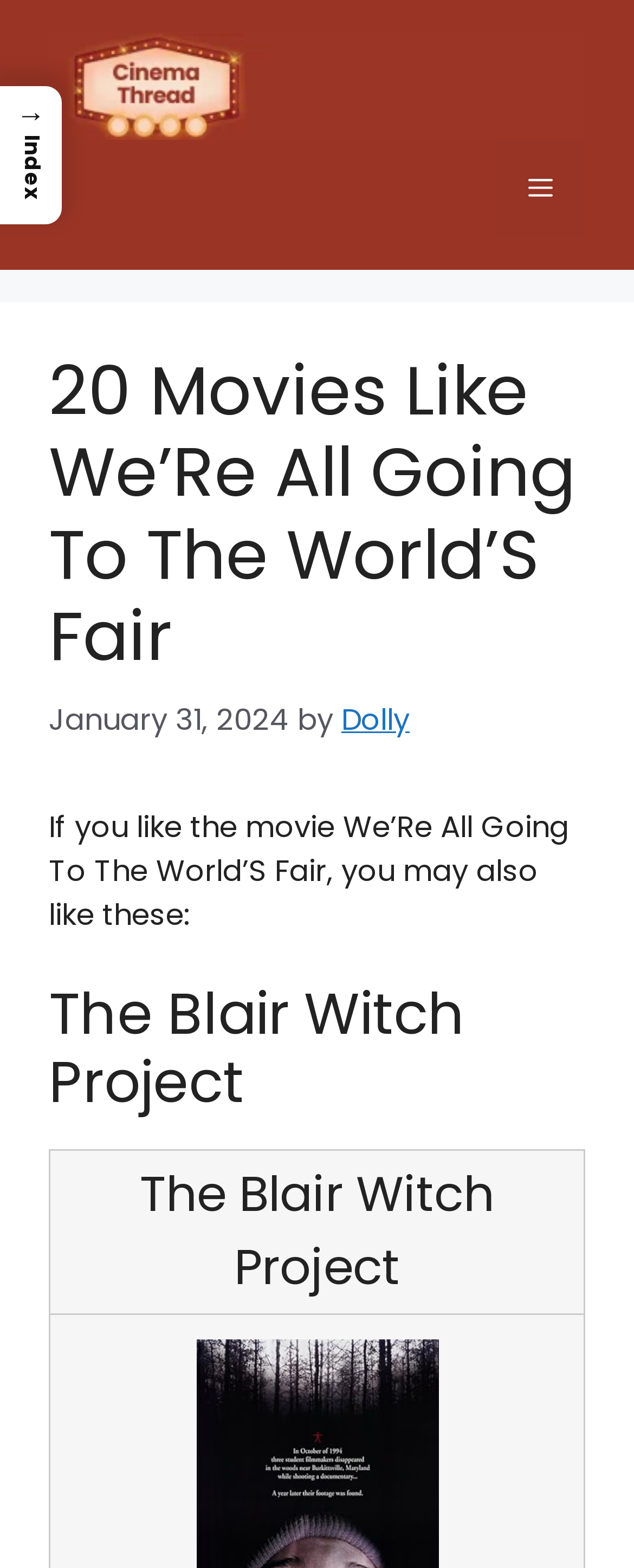Please study the image and answer the question comprehensively:
What is the website's name?

I found the website's name 'cinemathread.com' in the banner at the top of the page, which is a common location for a website's name or logo.